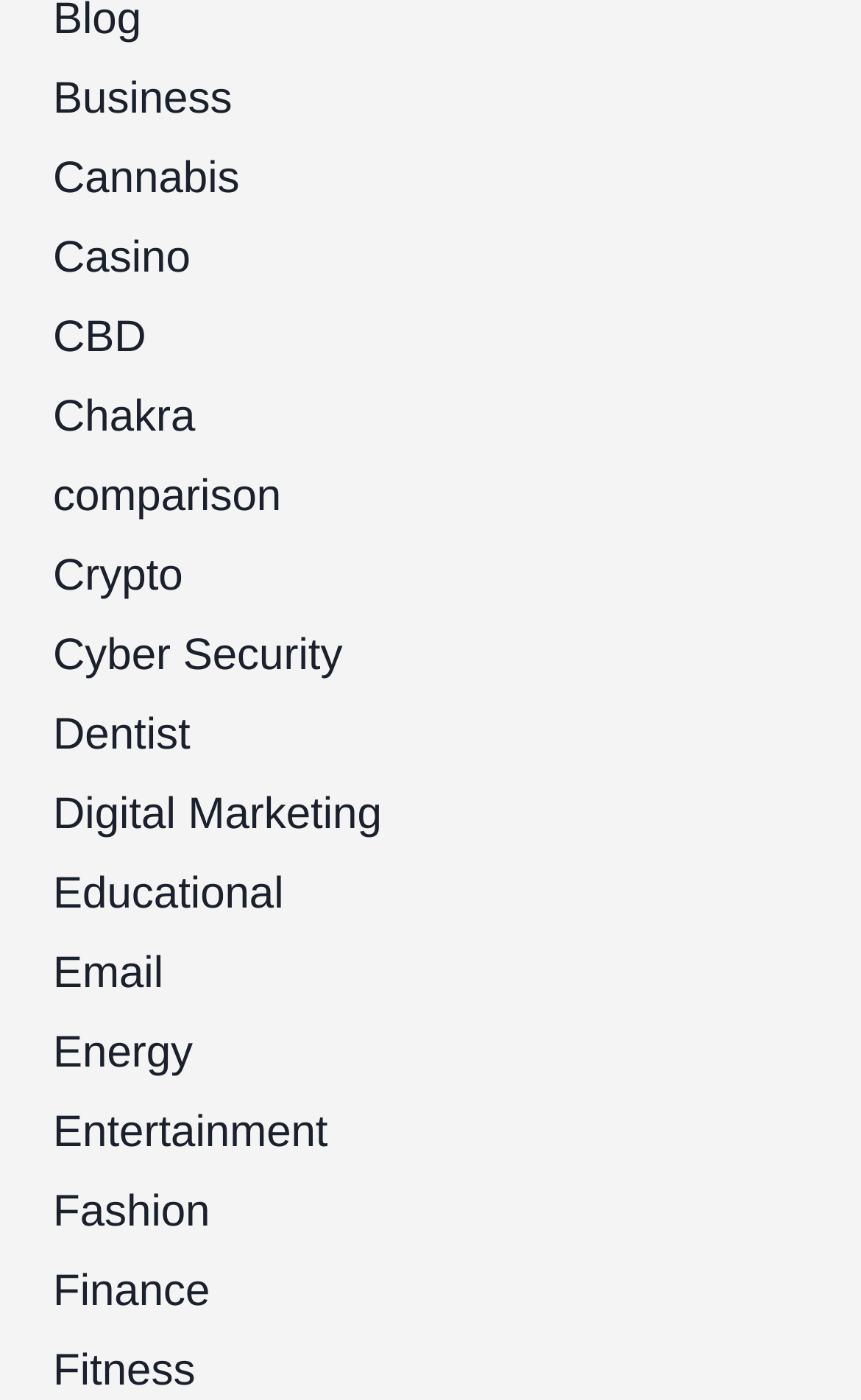Given the element description "Drop/Add Enrollment Requests" in the screenshot, predict the bounding box coordinates of that UI element.

None